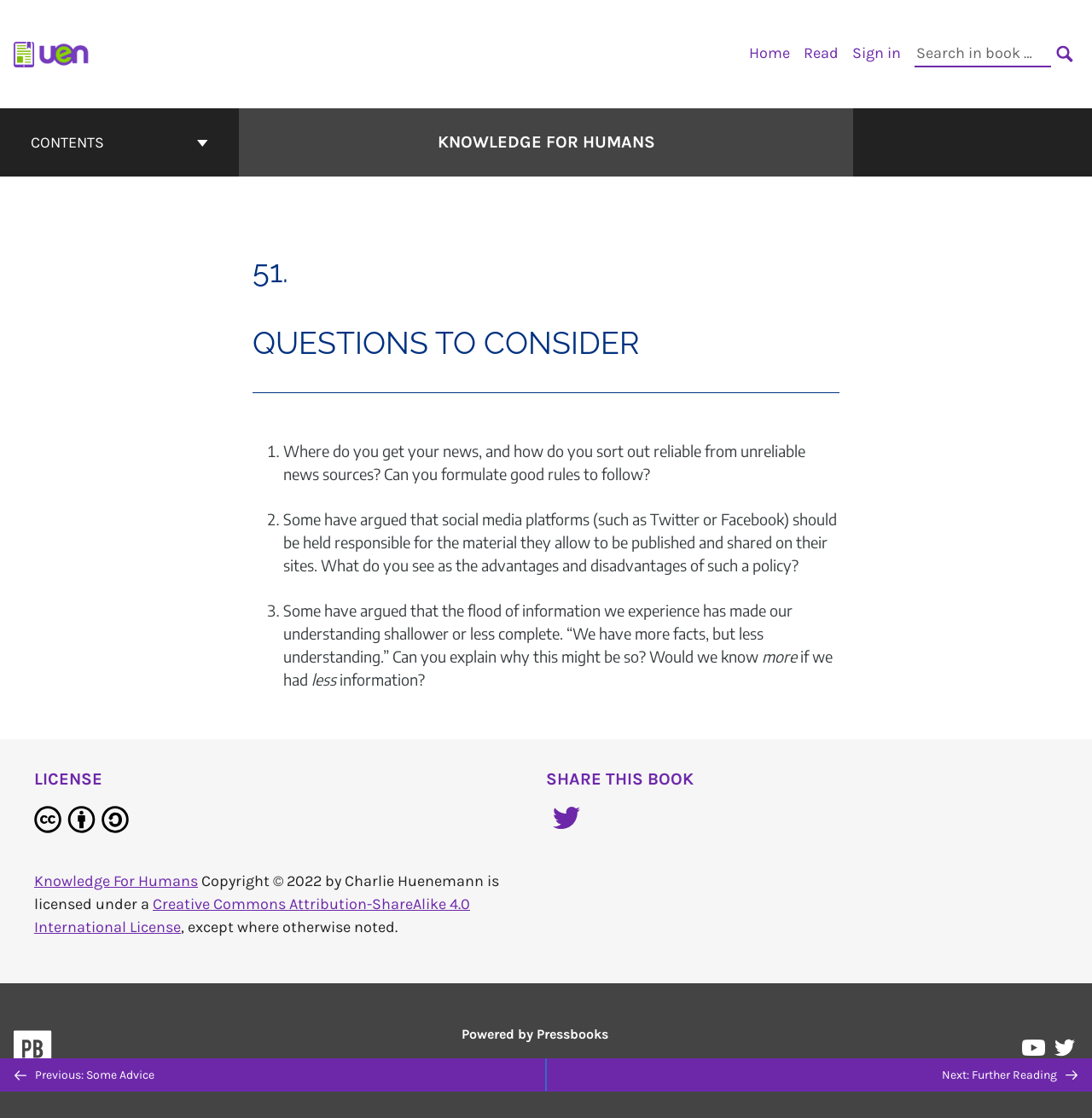Please locate the bounding box coordinates of the element that needs to be clicked to achieve the following instruction: "Go to the cover page of Knowledge For Humans". The coordinates should be four float numbers between 0 and 1, i.e., [left, top, right, bottom].

[0.4, 0.116, 0.6, 0.139]